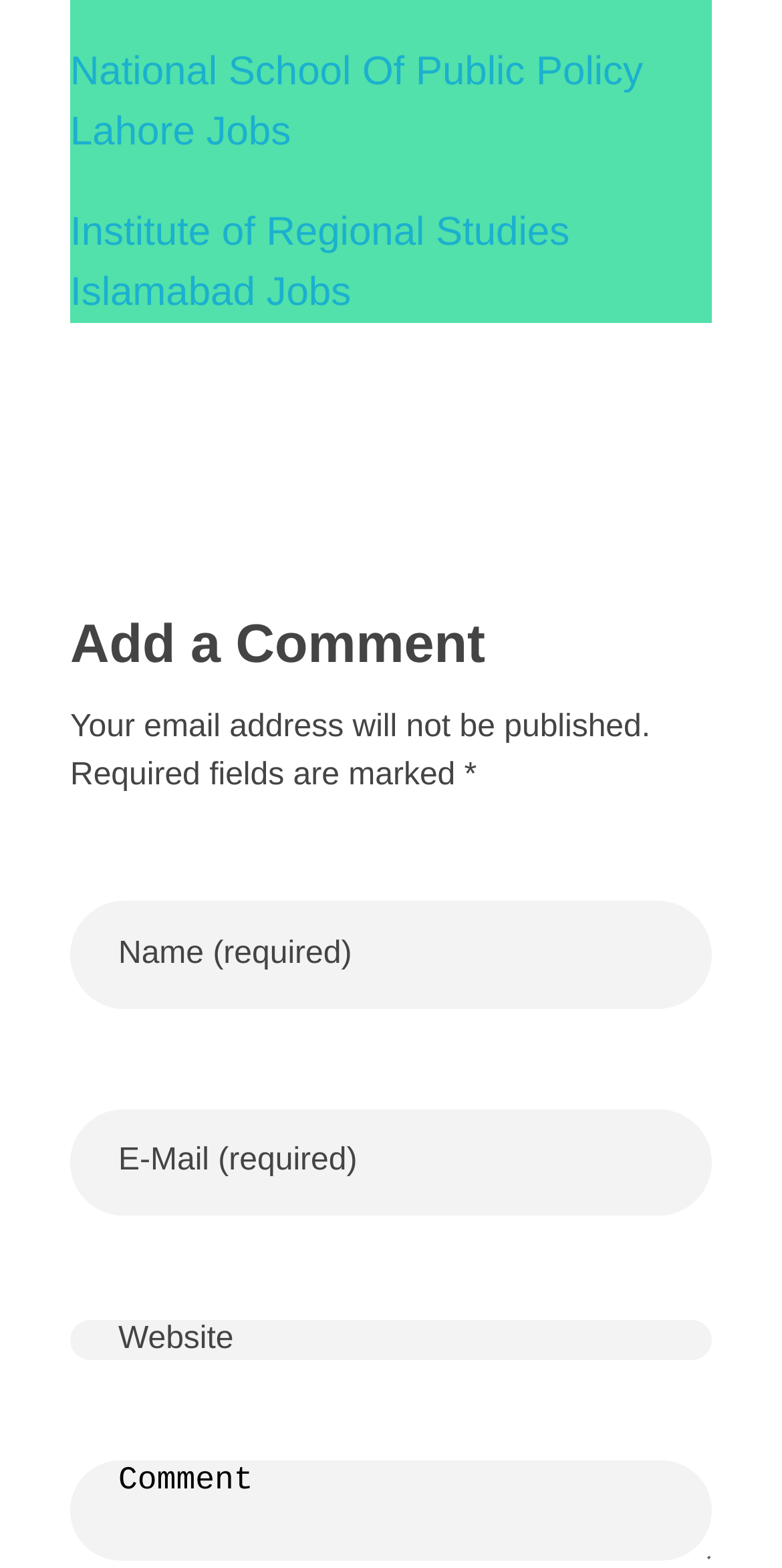Bounding box coordinates are specified in the format (top-left x, top-left y, bottom-right x, bottom-right y). All values are floating point numbers bounded between 0 and 1. Please provide the bounding box coordinate of the region this sentence describes: name="url" placeholder="Website"

[0.09, 0.88, 0.91, 0.905]